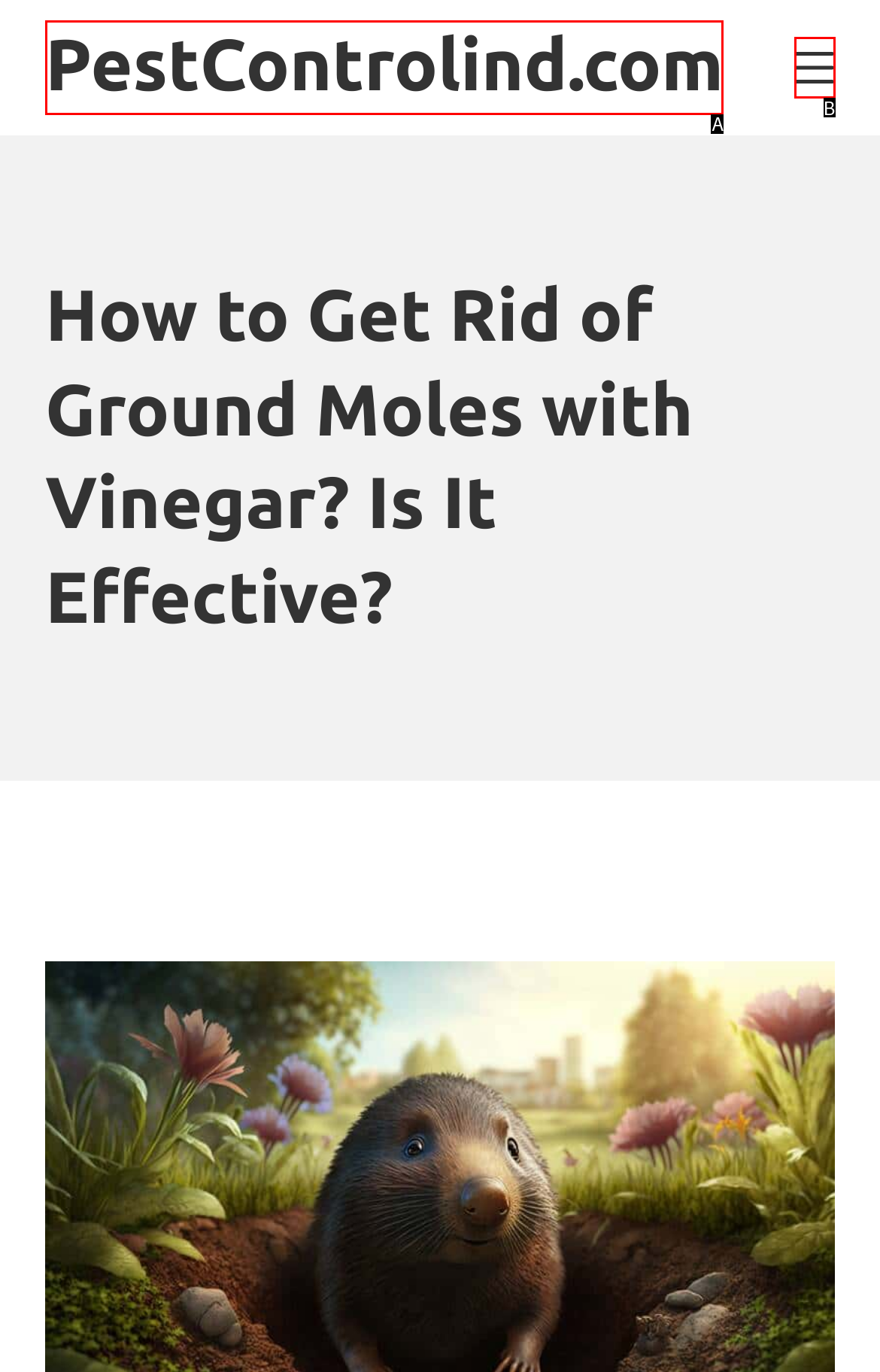Match the HTML element to the description: PestControlind.com. Answer with the letter of the correct option from the provided choices.

A